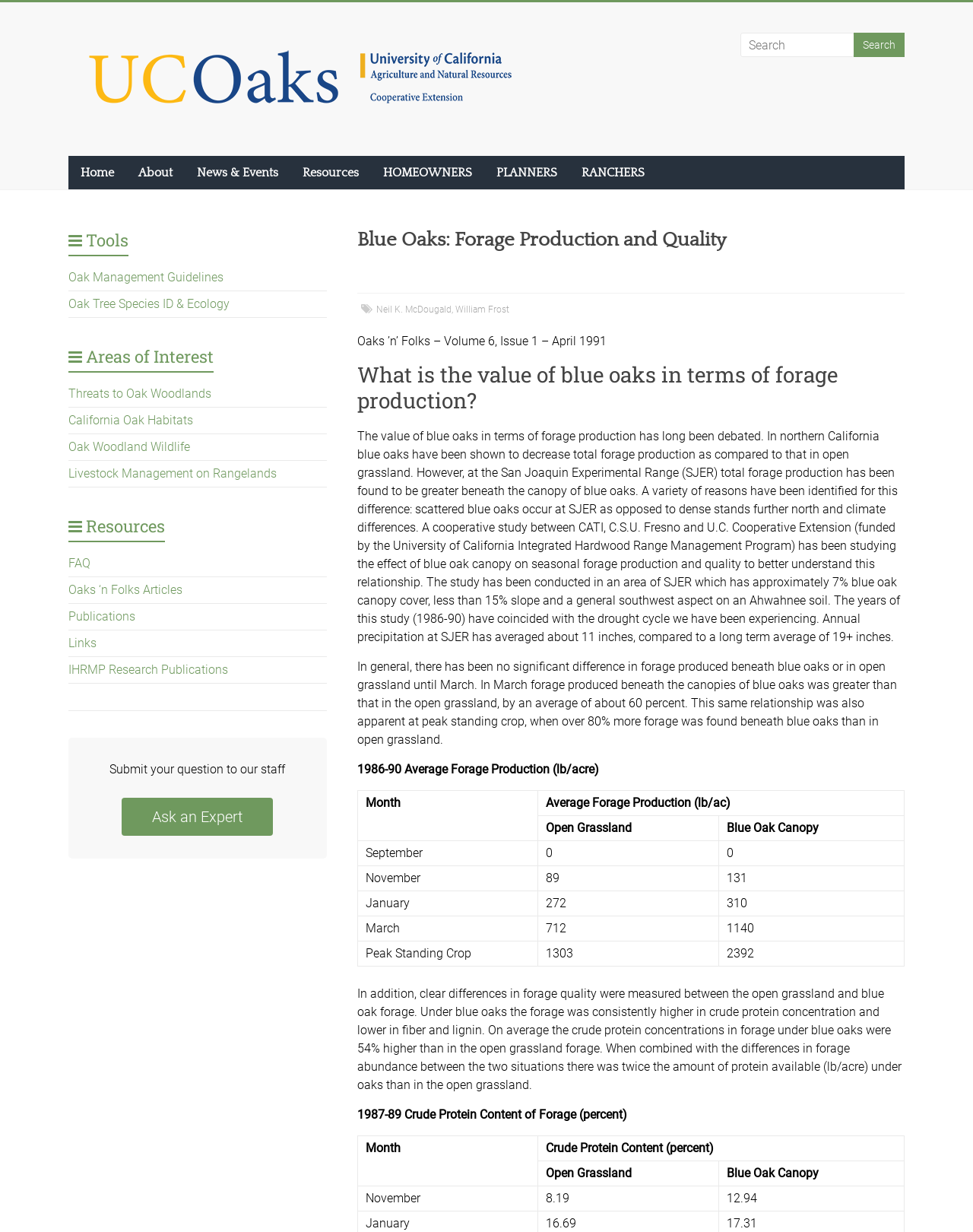Identify the bounding box coordinates of the region I need to click to complete this instruction: "search for something".

[0.761, 0.027, 0.878, 0.046]